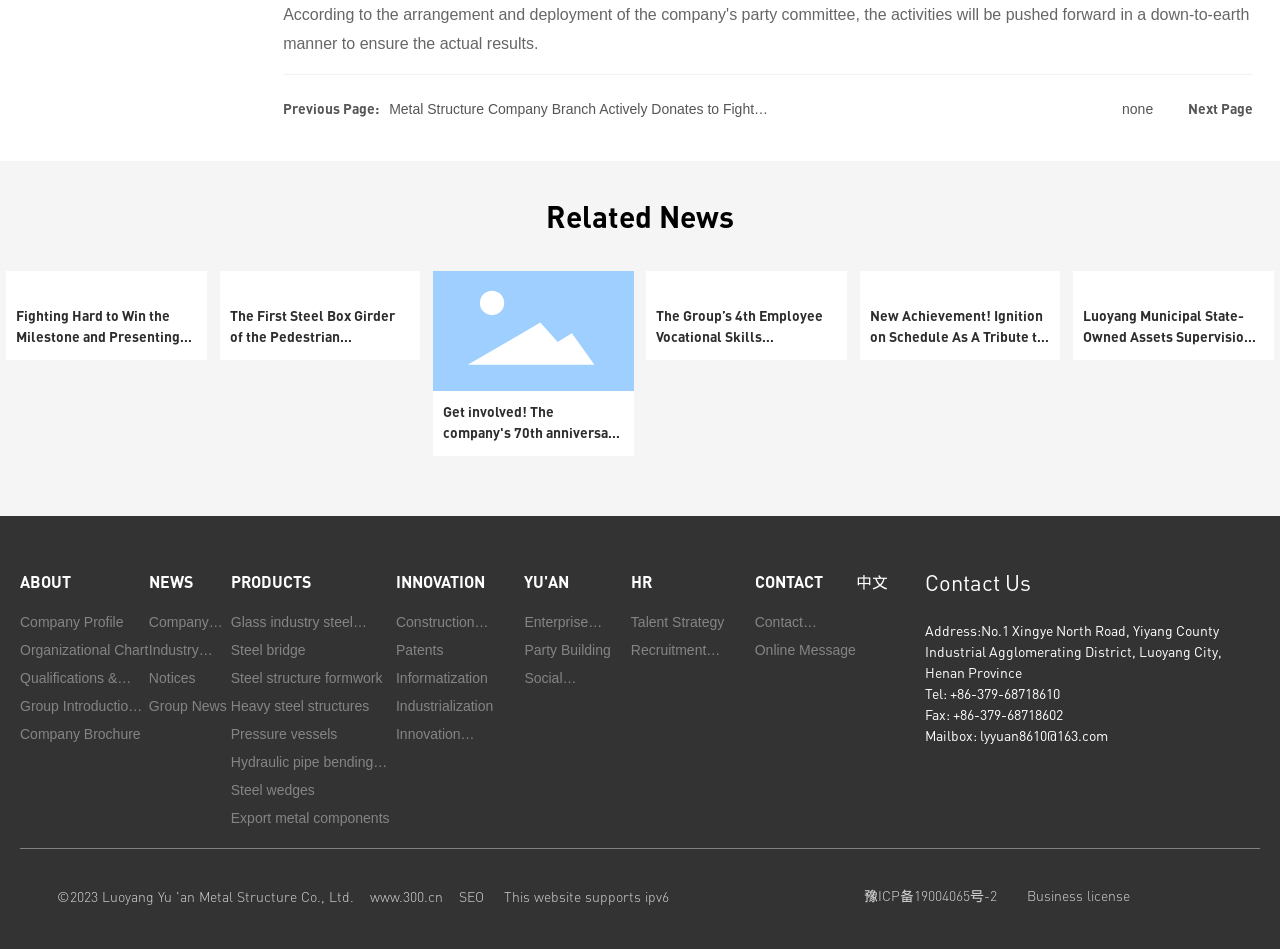Based on the image, provide a detailed and complete answer to the question: 
What is the contact phone number of the company?

I found a link with the phone number '+86-379-68718610' which is labeled as 'Tel:' and is likely the contact phone number of the company.